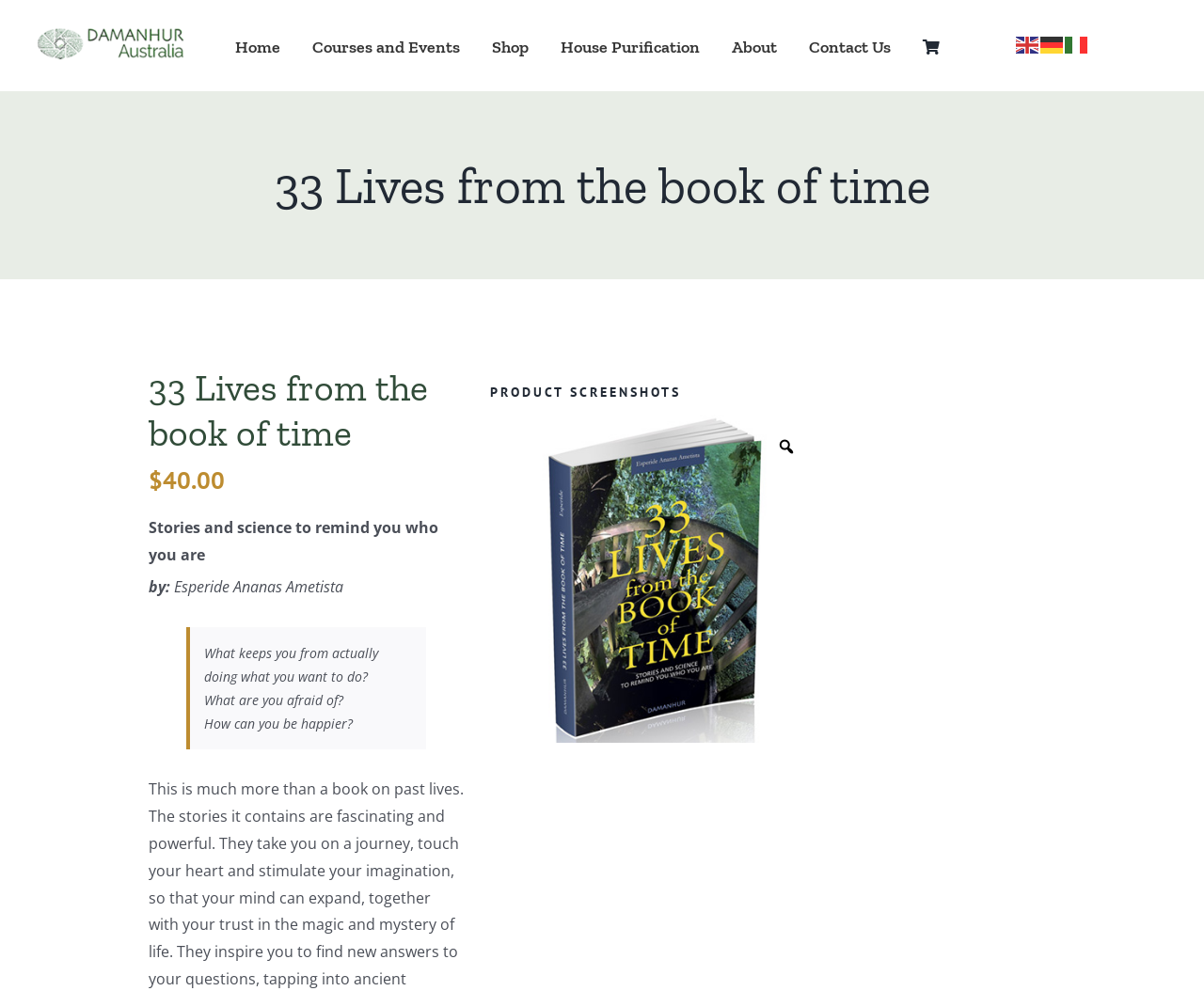Identify the bounding box coordinates of the specific part of the webpage to click to complete this instruction: "read about the artist".

None